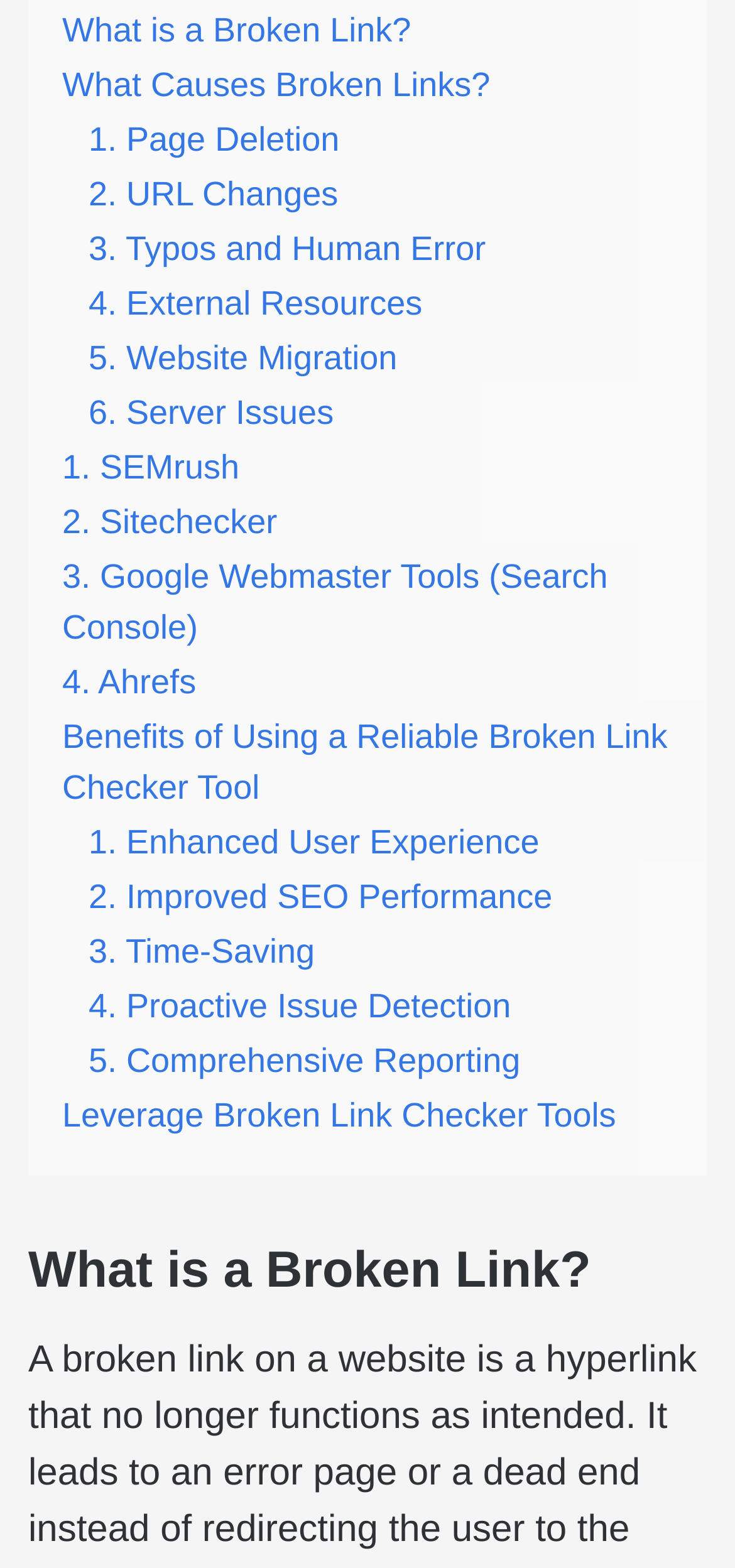Identify the bounding box coordinates of the clickable region necessary to fulfill the following instruction: "Check the benefits of using a reliable broken link checker tool". The bounding box coordinates should be four float numbers between 0 and 1, i.e., [left, top, right, bottom].

[0.085, 0.458, 0.908, 0.514]